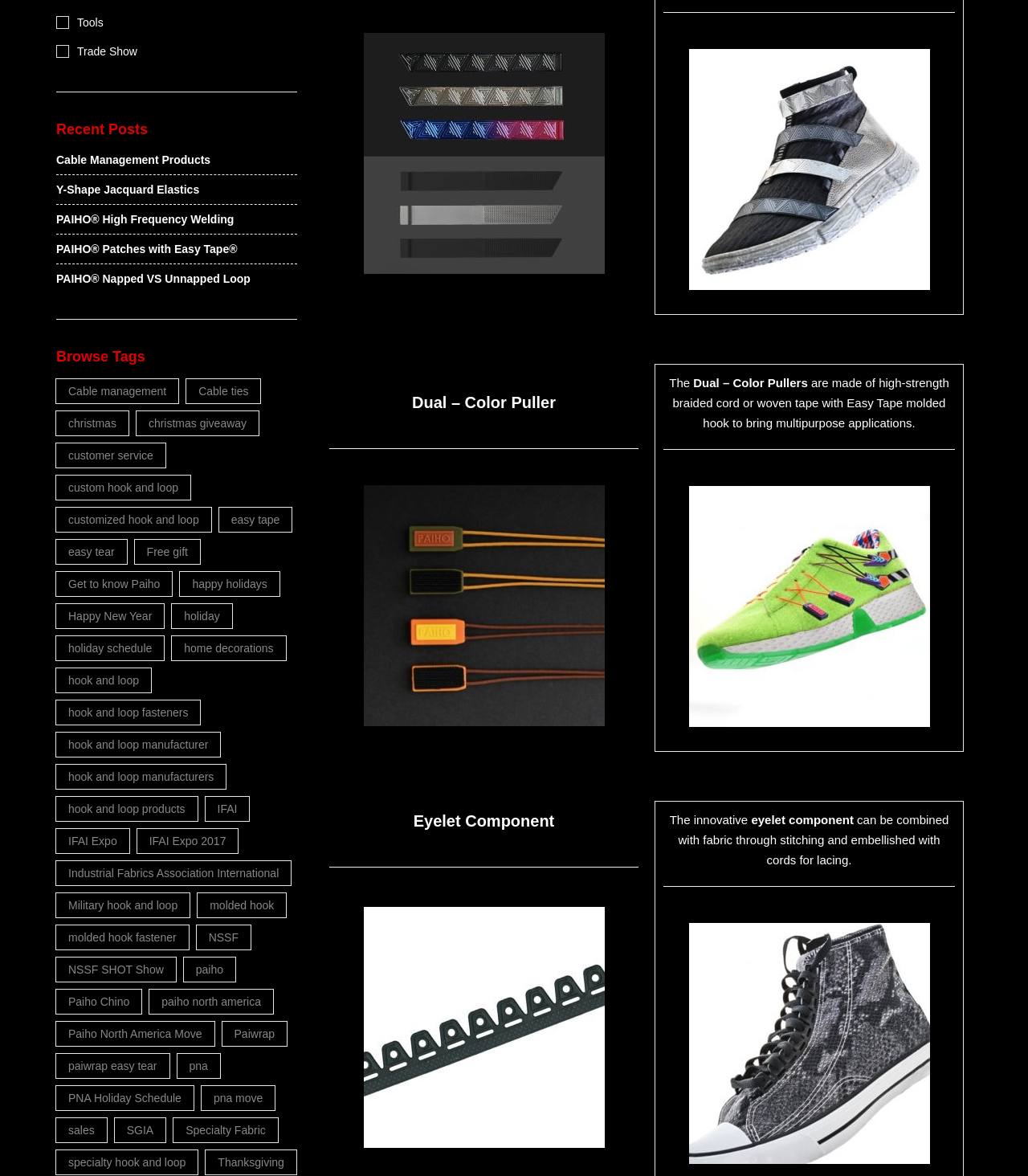What is the purpose of the Dual – Color Pullers?
Please describe in detail the information shown in the image to answer the question.

Based on the text description under the 'Dual – Color Pullers' heading, it is stated that the Dual – Color Pullers are made of high-strength braided cord or woven tape with Easy Tape molded hook to bring multipurpose applications.